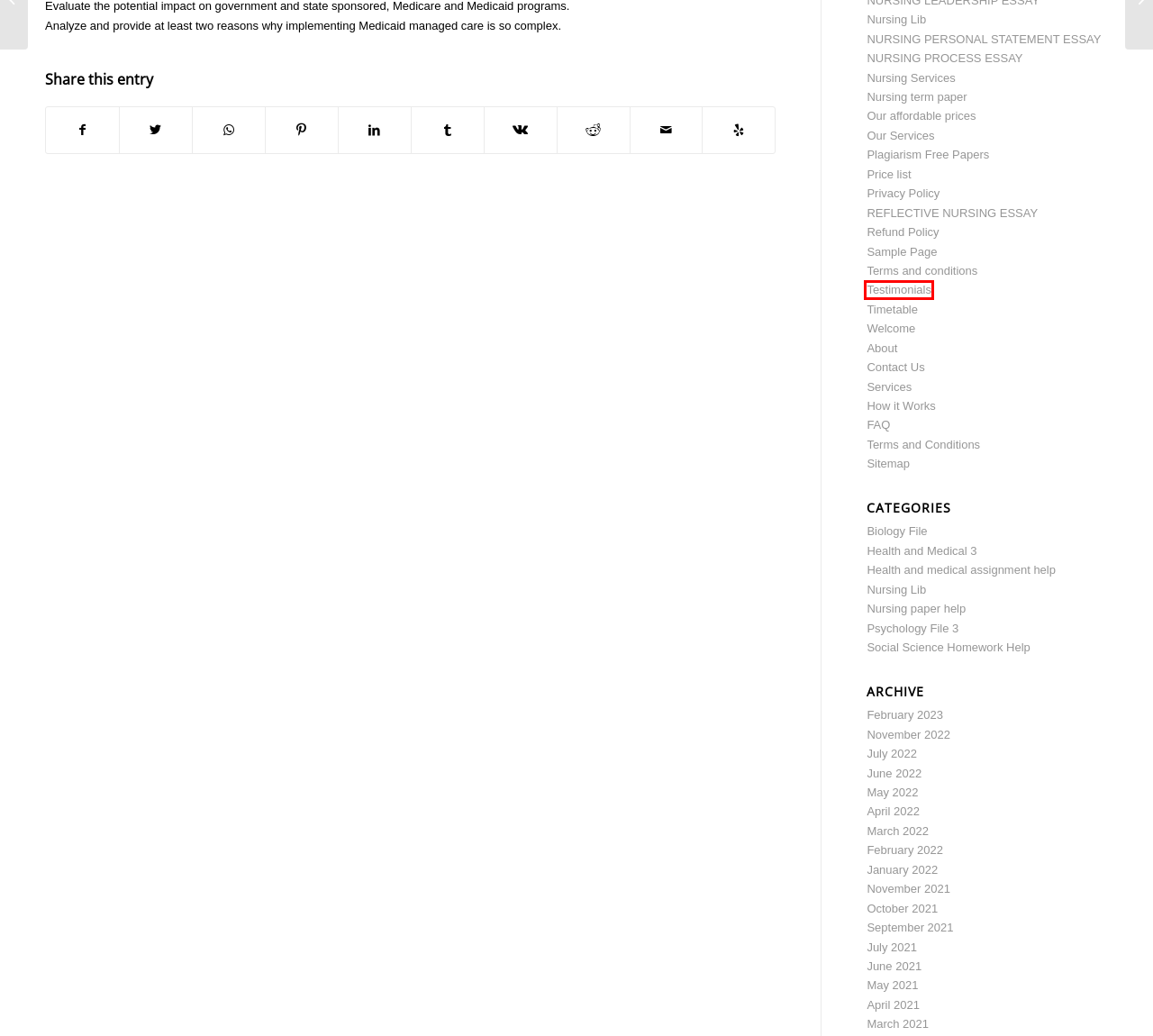You are given a screenshot of a webpage with a red rectangle bounding box. Choose the best webpage description that matches the new webpage after clicking the element in the bounding box. Here are the candidates:
A. Timetable – Nursing Lib
B. November 2021 – Nursing Lib
C. October 2021 – Nursing Lib
D. Testimonials – Nursing Lib
E. November 2022 – Nursing Lib
F. VK | 登录
G. May 2021 – Nursing Lib
H. Our affordable prices – Nursing Lib

D